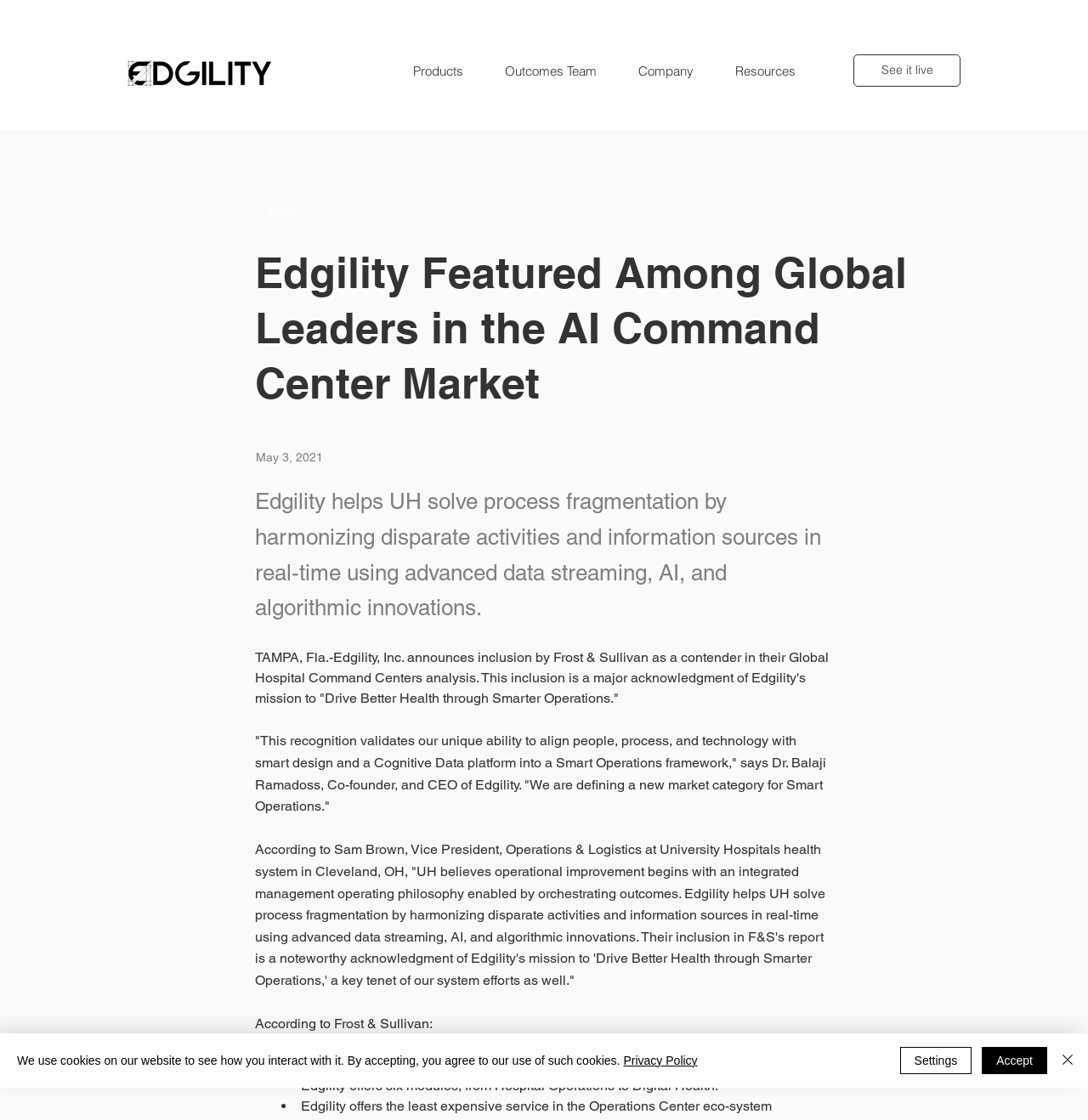What is the date of the announcement mentioned on the webpage?
Based on the image, give a concise answer in the form of a single word or short phrase.

May 3, 2021